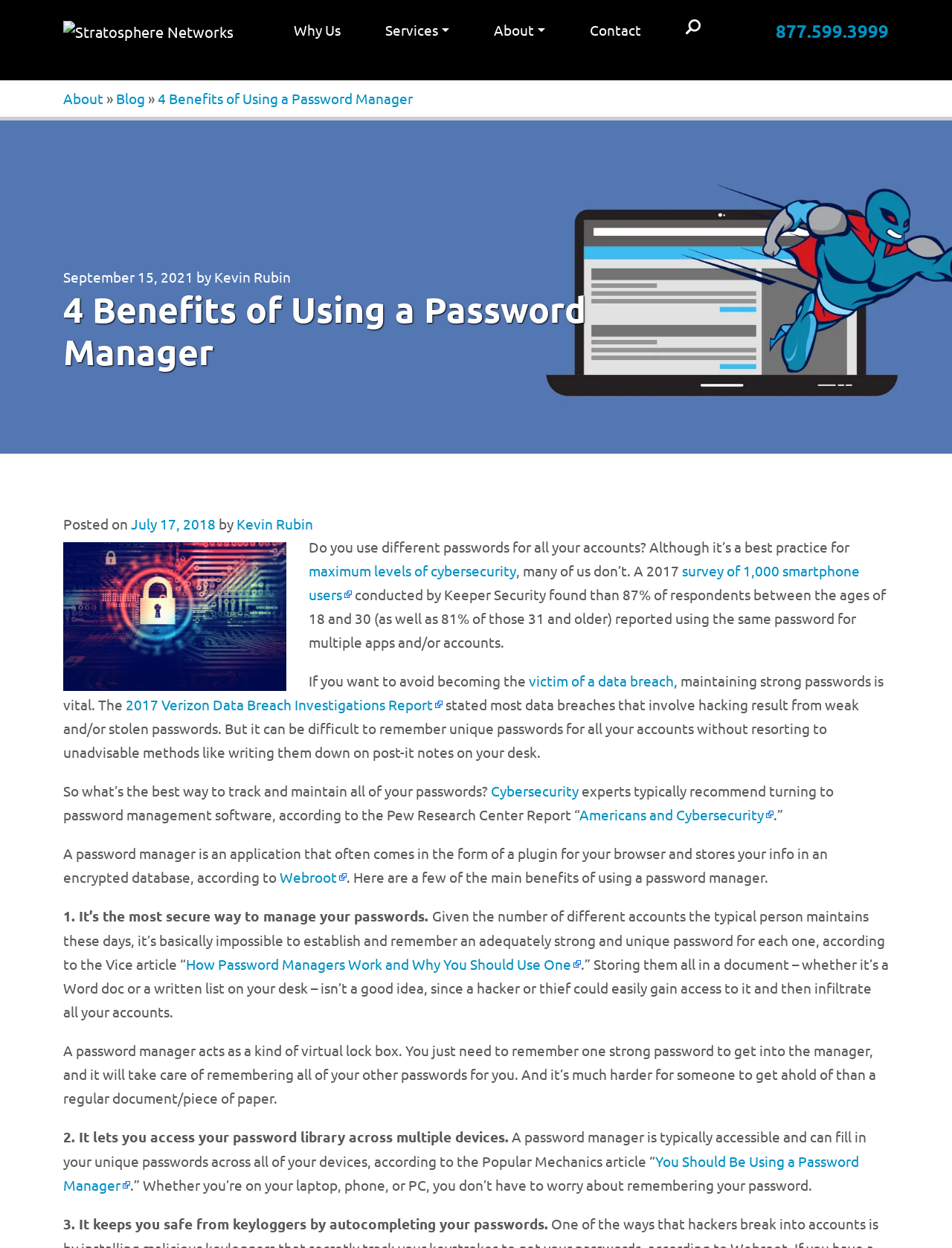What is the topic of the article?
Look at the image and answer the question with a single word or phrase.

Password Managers